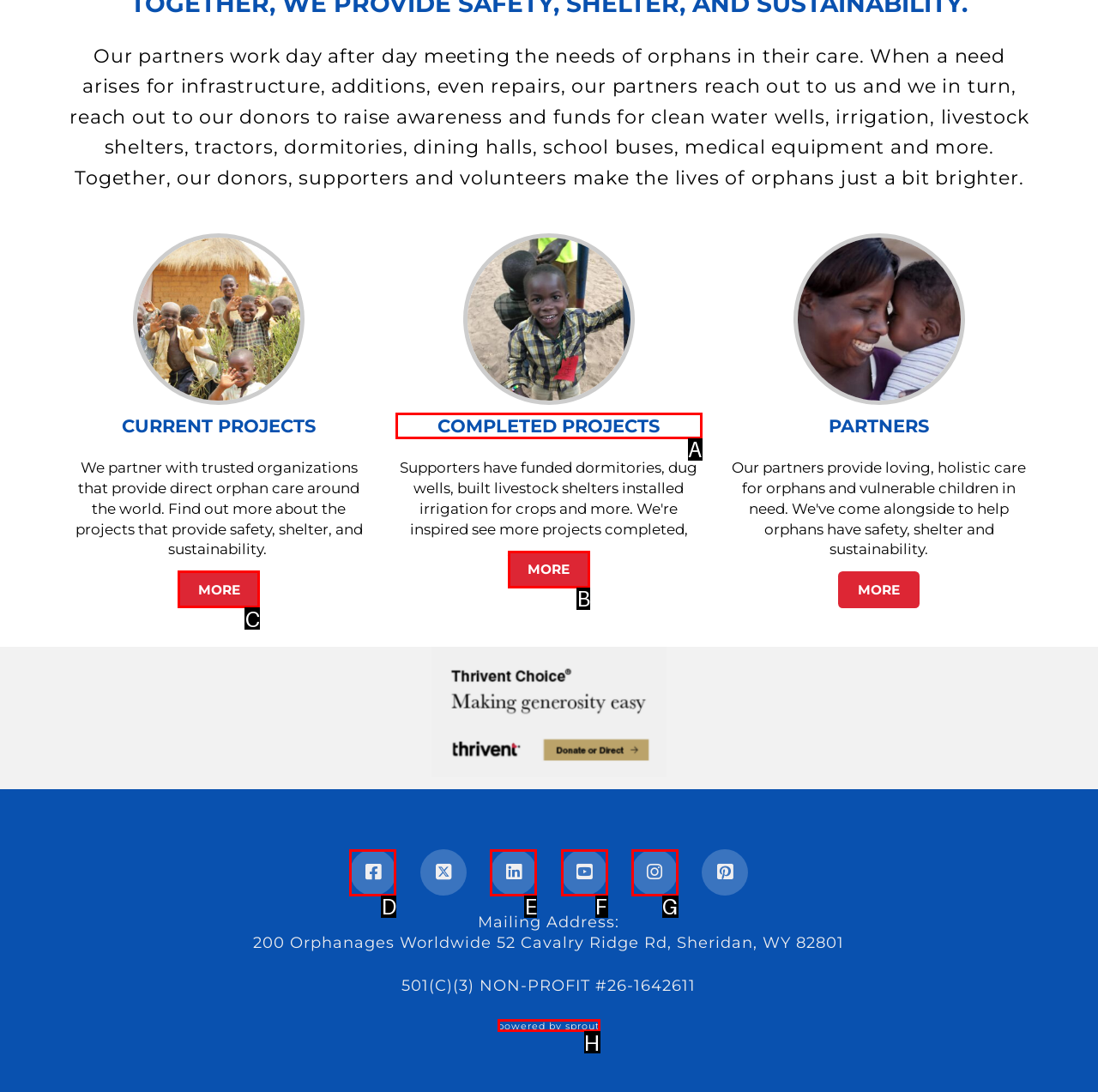Using the description: Completed Projects, find the HTML element that matches it. Answer with the letter of the chosen option.

A